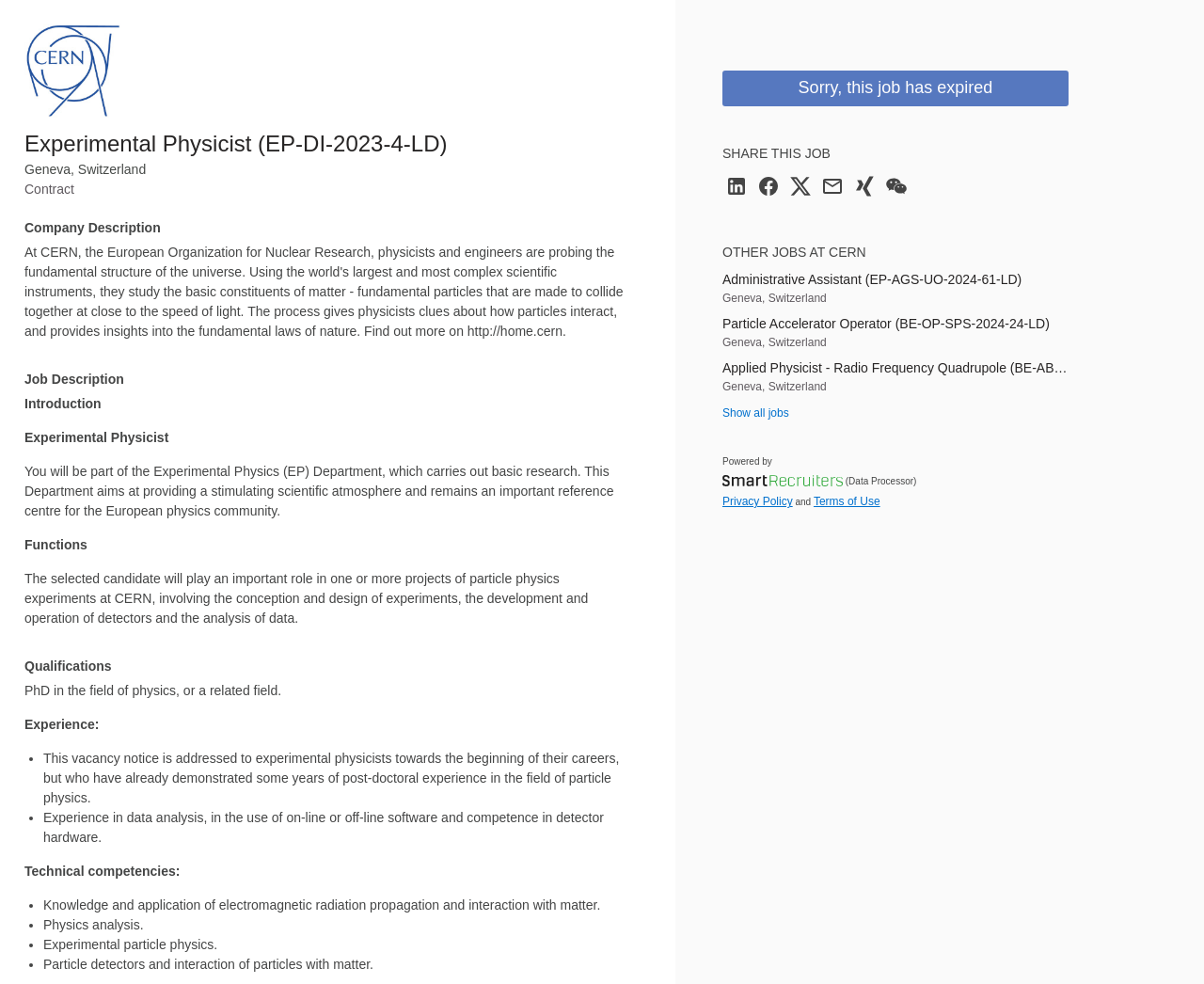Pinpoint the bounding box coordinates of the element that must be clicked to accomplish the following instruction: "View the job description". The coordinates should be in the format of four float numbers between 0 and 1, i.e., [left, top, right, bottom].

[0.02, 0.376, 0.522, 0.396]